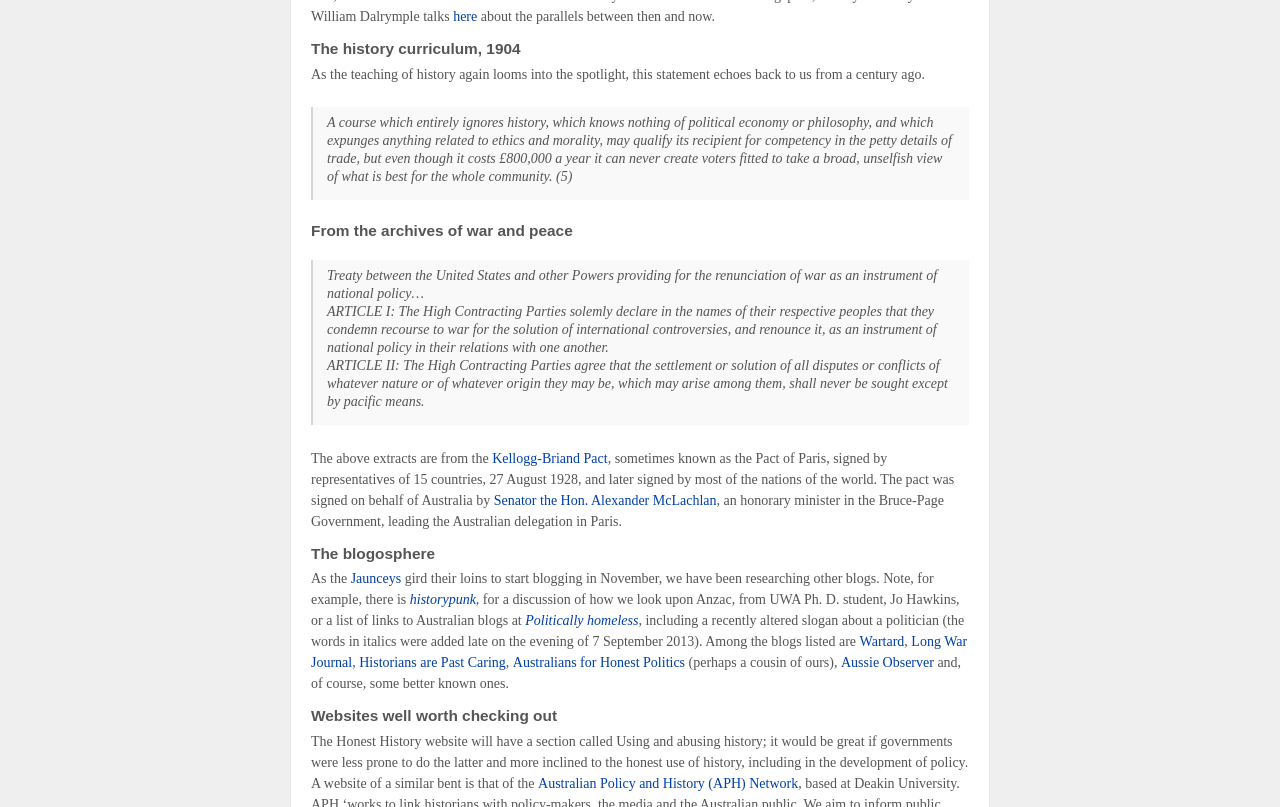Find the bounding box coordinates of the element to click in order to complete the given instruction: "Click the link to learn about the parallels between then and now."

[0.354, 0.012, 0.373, 0.03]